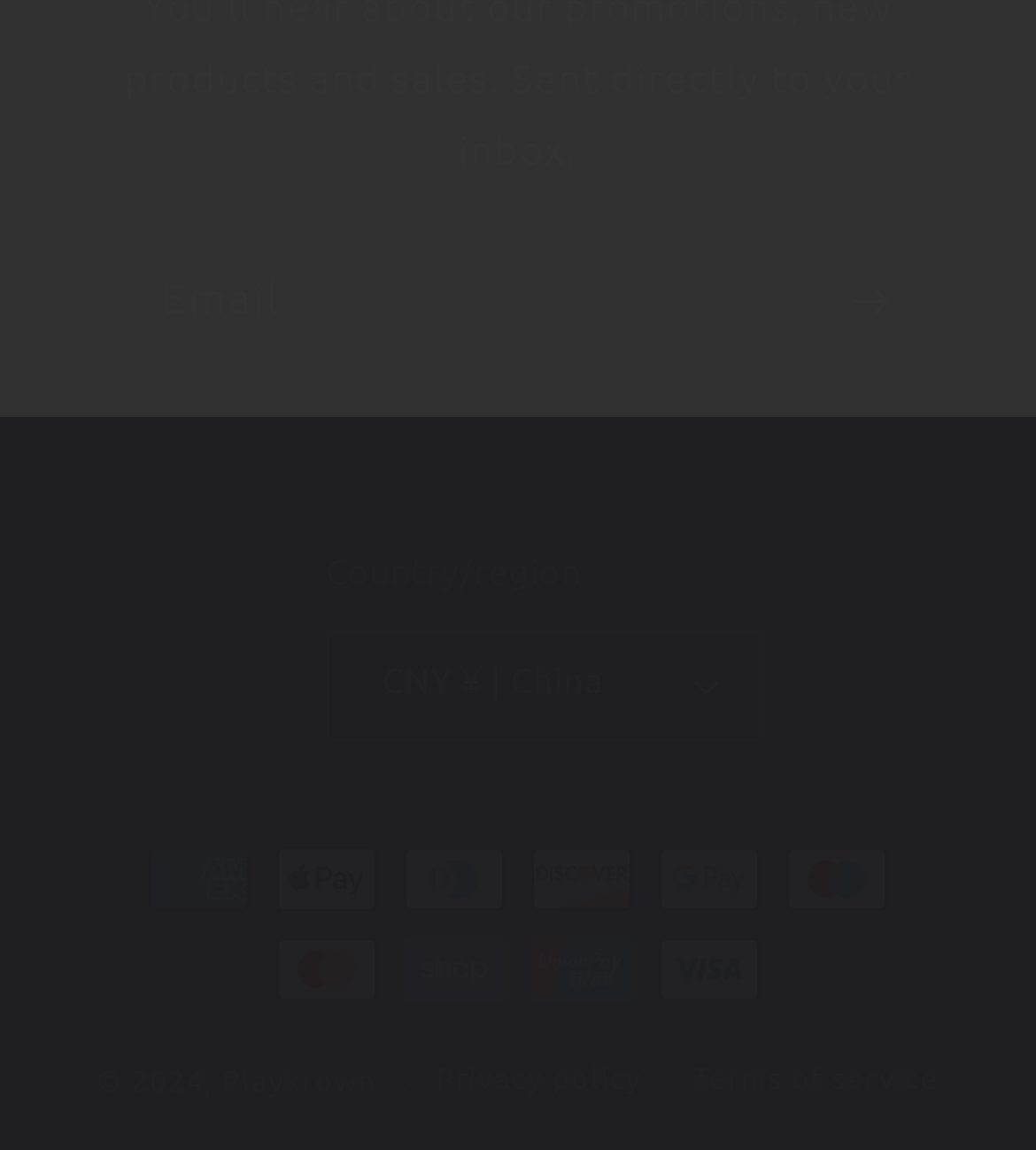Can you look at the image and give a comprehensive answer to the question:
How many payment methods are displayed?

The webpage displays 9 payment method images, including American Express, Apple Pay, Diners Club, Discover, Google Pay, Maestro, Mastercard, Shop Pay, and Union Pay.